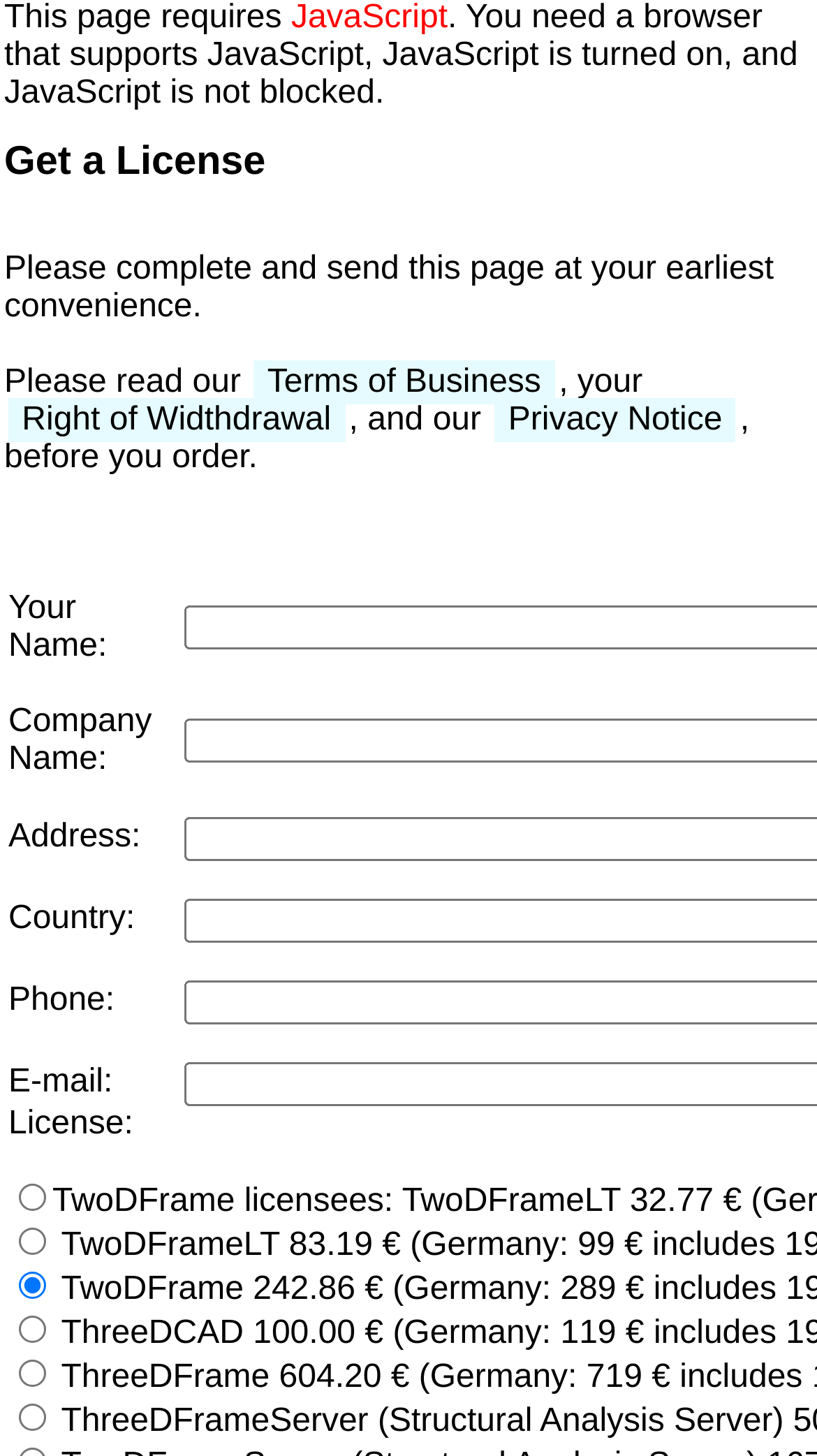What information is required to fill out?
Offer a detailed and full explanation in response to the question.

The layout table cells on the page indicate that I need to fill out personal and company details, including my name, company name, address, country, phone number, and email.